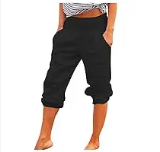What is the woman's footwear in the image?
Refer to the image and provide a one-word or short phrase answer.

Barefoot